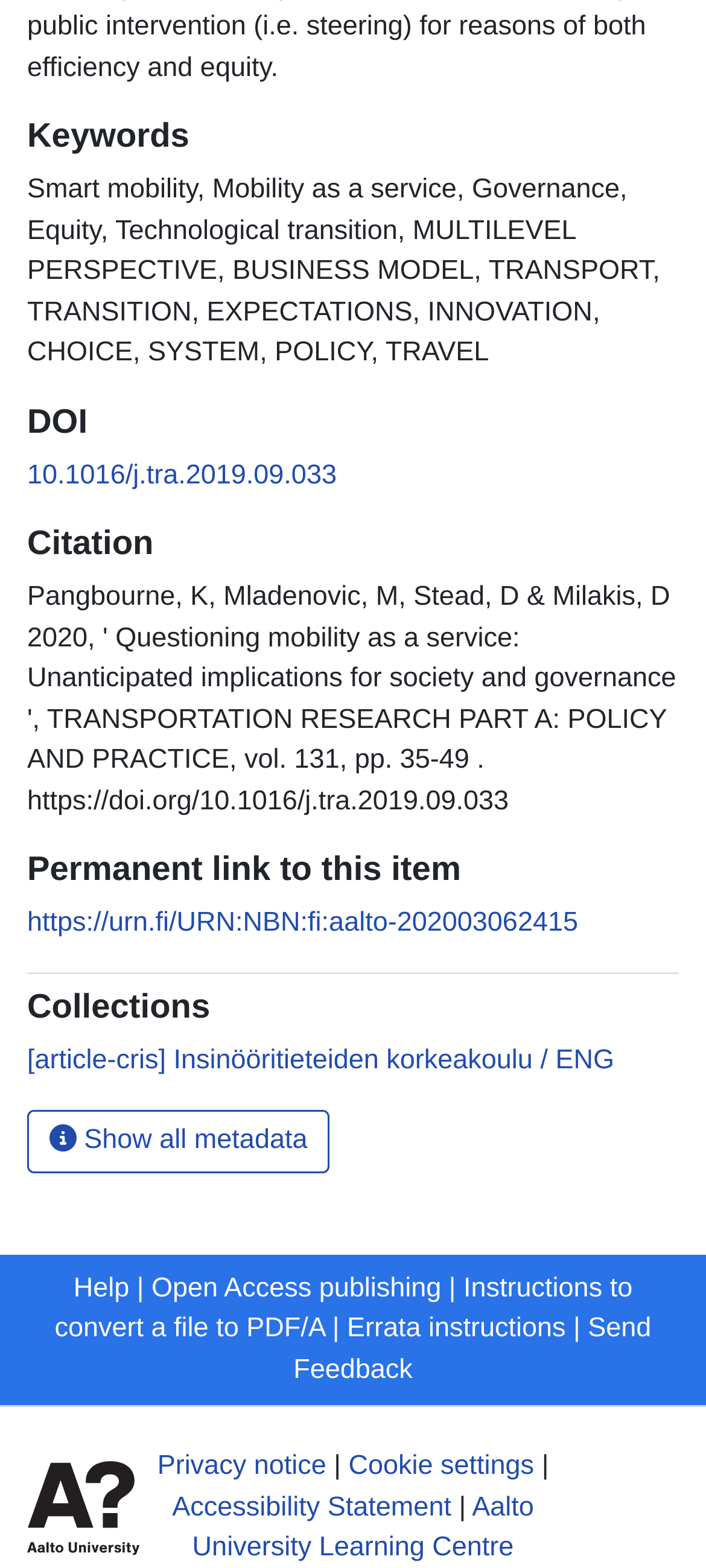Pinpoint the bounding box coordinates of the area that must be clicked to complete this instruction: "View article DOI".

[0.038, 0.256, 0.962, 0.282]